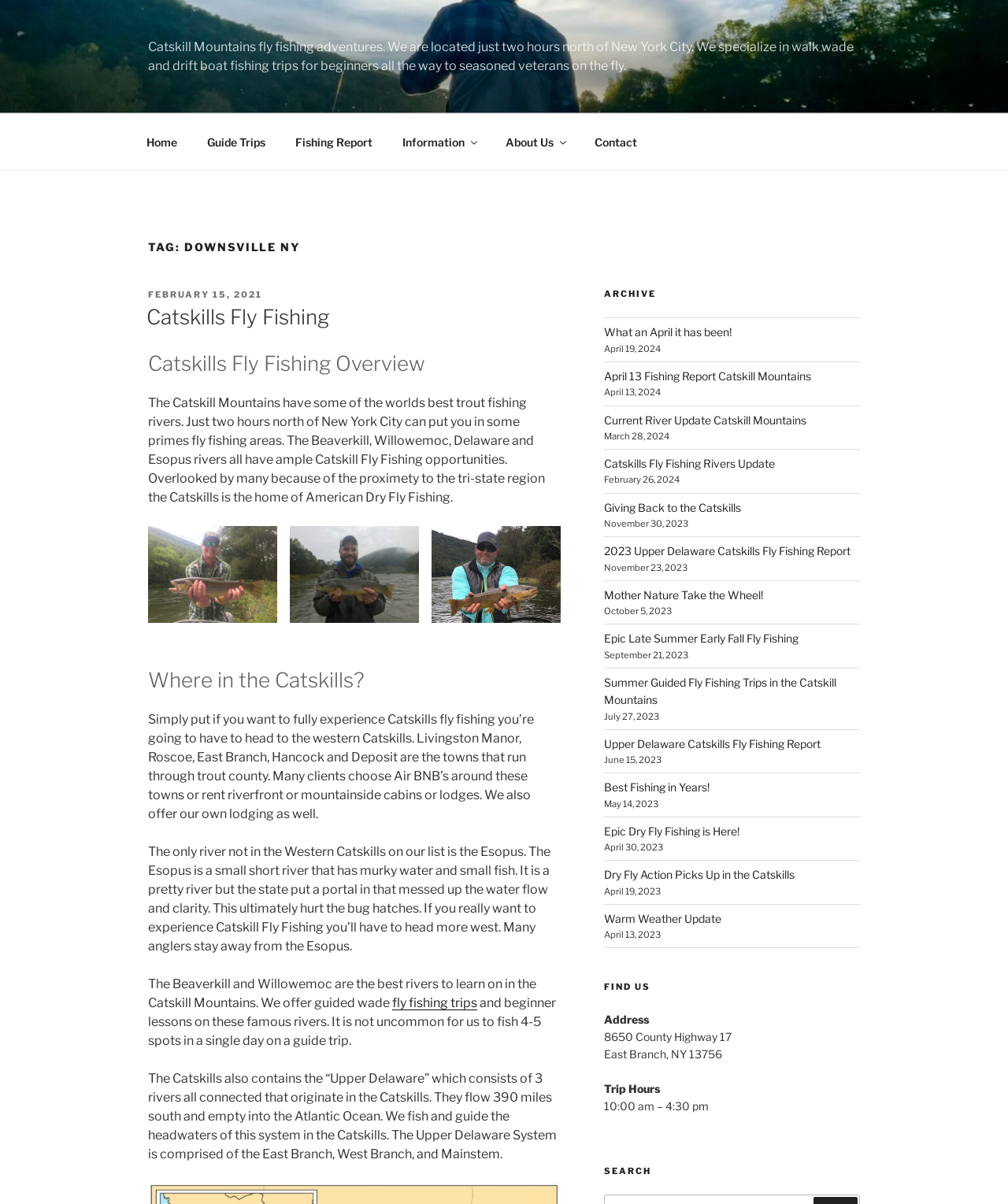Locate the bounding box coordinates of the element to click to perform the following action: 'Click on 'Home' in the top menu'. The coordinates should be given as four float values between 0 and 1, in the form of [left, top, right, bottom].

[0.131, 0.102, 0.189, 0.134]